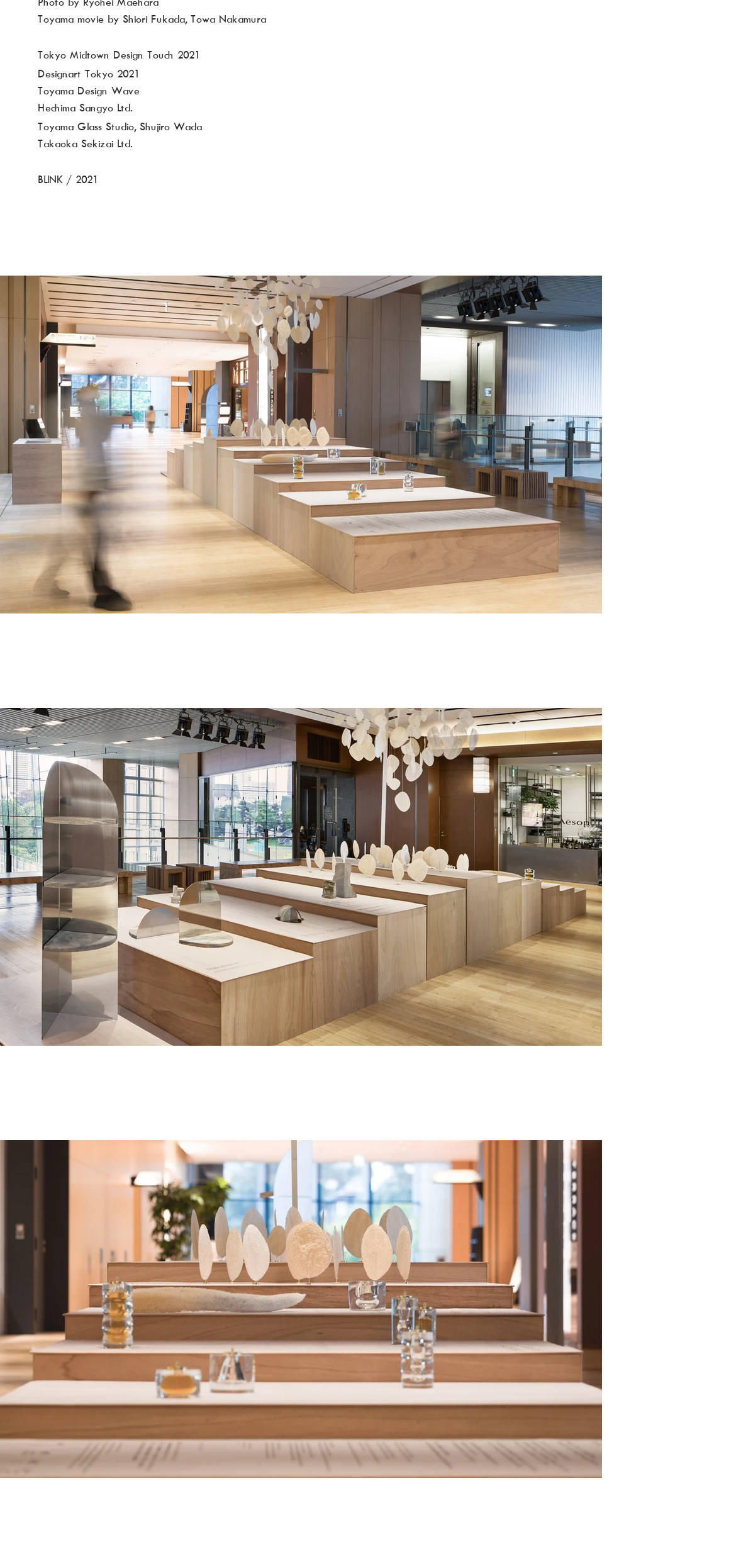What is the text above the first button?
Look at the image and provide a short answer using one word or a phrase.

Toyama movie by Shiori Fukada, Towa Nakamura